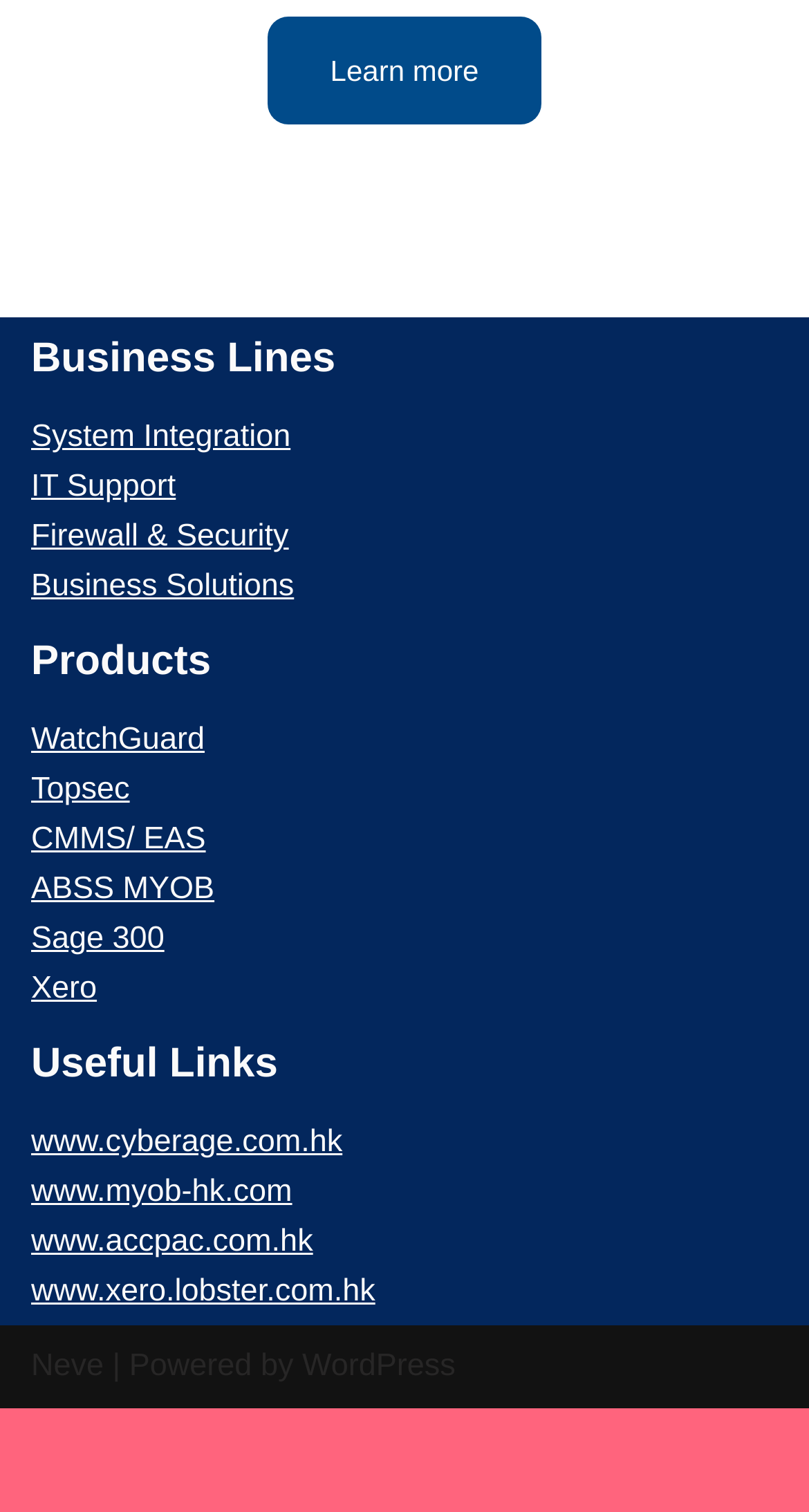Please indicate the bounding box coordinates for the clickable area to complete the following task: "Learn more about the company". The coordinates should be specified as four float numbers between 0 and 1, i.e., [left, top, right, bottom].

[0.331, 0.011, 0.669, 0.082]